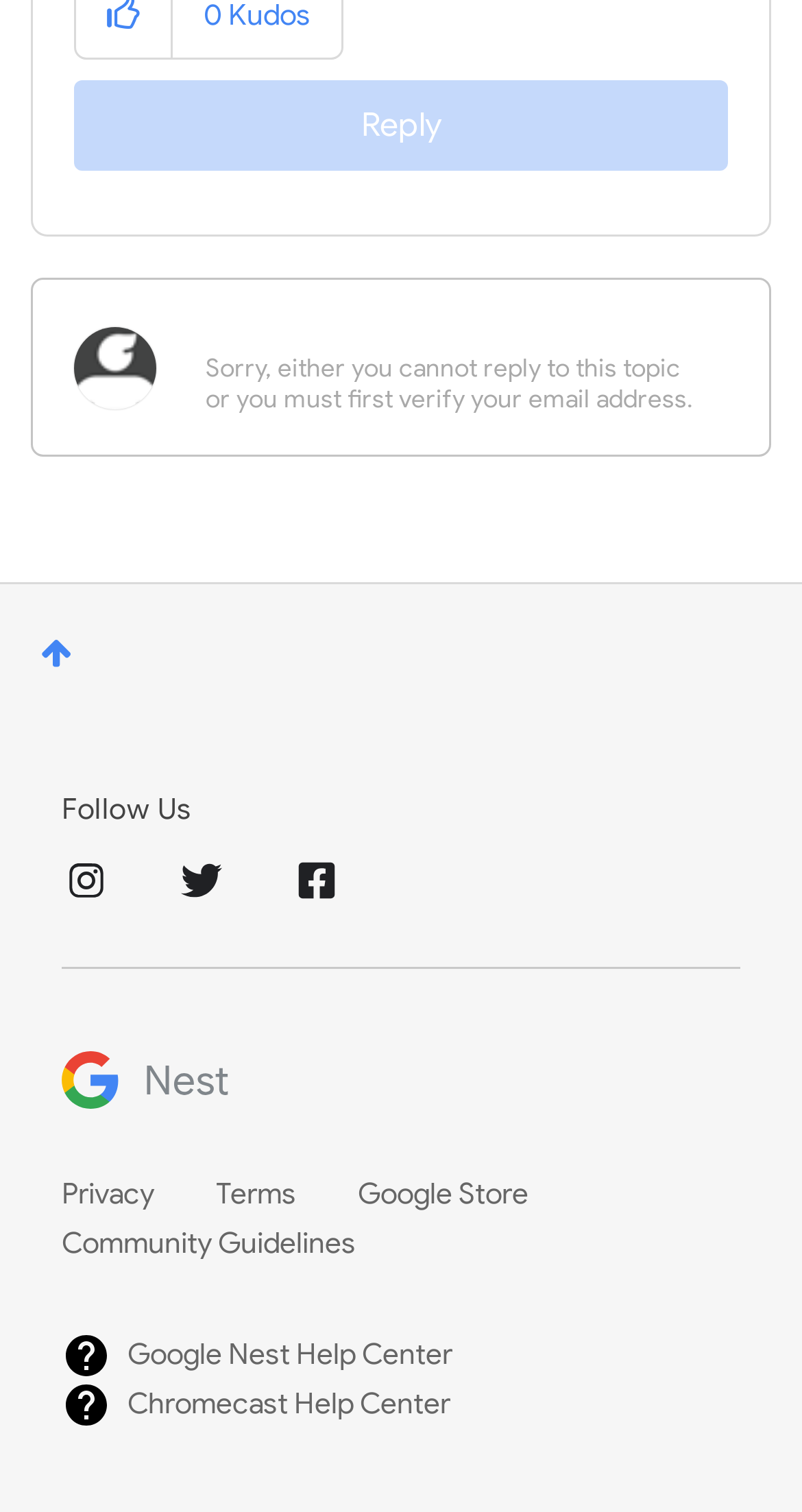Give a concise answer of one word or phrase to the question: 
What is the last link at the bottom of the page?

Chromecast Help Center